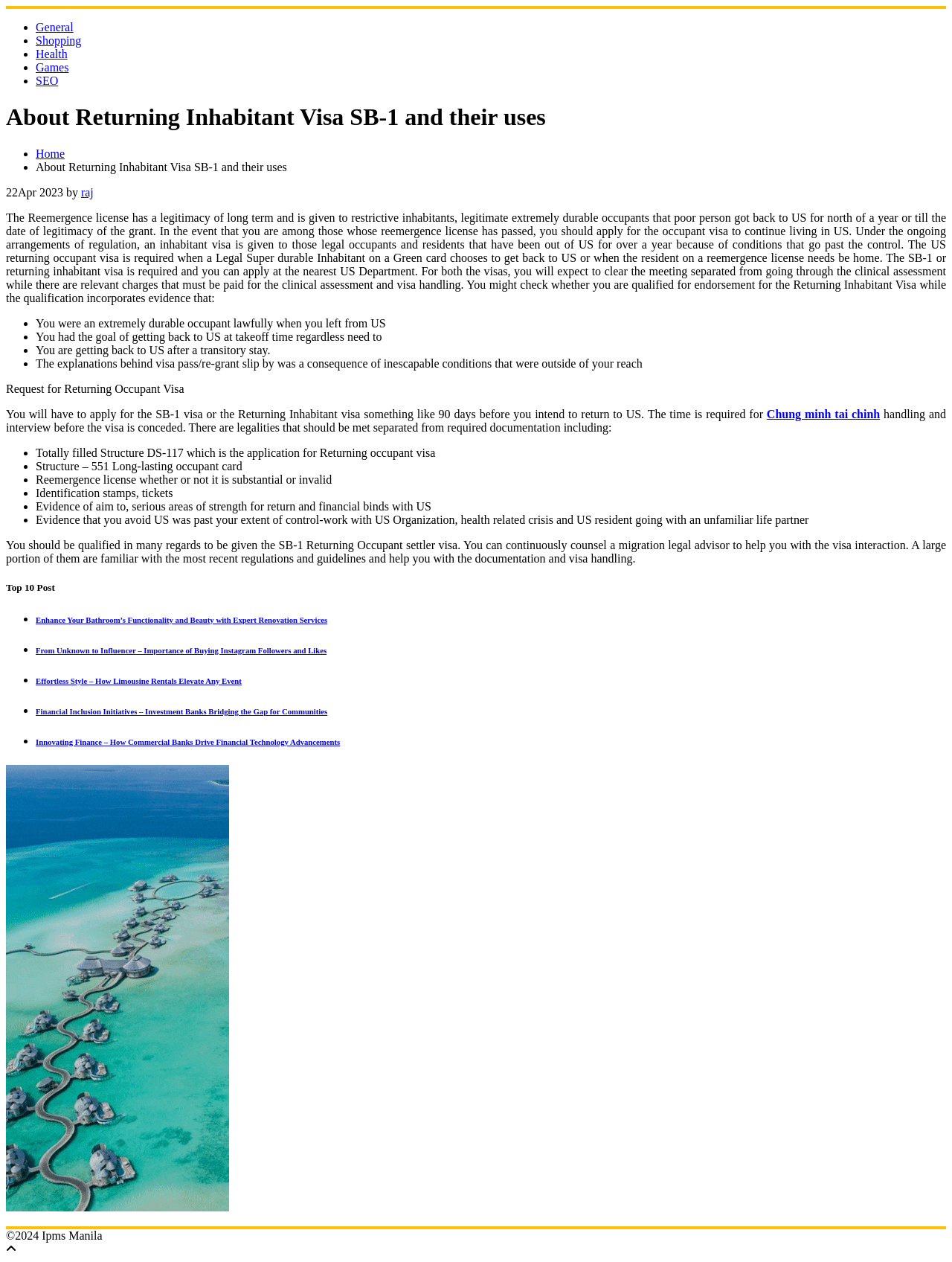Provide a thorough description of the webpage you see.

This webpage is about Returning Inhabitant Visa SB-1 and its uses, provided by Ipms Manila. At the top, there is a navigation menu with links to "General", "Shopping", "Health", "Games", and "SEO". Below the navigation menu, there is a heading that repeats the title of the webpage.

The main content of the webpage is divided into two sections. The first section provides information about the Reemergence license, its legitimacy, and the requirements for obtaining a Resident Visa. The text explains that the Reemergence license has a long-term validity and is given to restrictive inhabitants, legal permanent residents who have not returned to the US for over a year or until the date of validity of the grant. It also outlines the eligibility criteria for the Returning Inhabitant Visa, including evidence of intention to return to the US, strong ties with the US, and proof of unavoidable circumstances that led to the visa pass/re-grant slip.

The second section is a list of "Top 10 Posts" with links to various articles, including "Enhance Your Bathroom’s Functionality and Beauty with Expert Renovation Services", "From Unknown to Influencer – Importance of Buying Instagram Followers and Likes", "Effortless Style – How Limousine Rentals Elevate Any Event", "Financial Inclusion Initiatives – Investment Banks Bridging the Gap for Communities", and "Innovating Finance – How Commercial Banks Drive Financial Technology Advancements".

At the bottom of the webpage, there is a copyright notice stating "©2024 Ipms Manila".